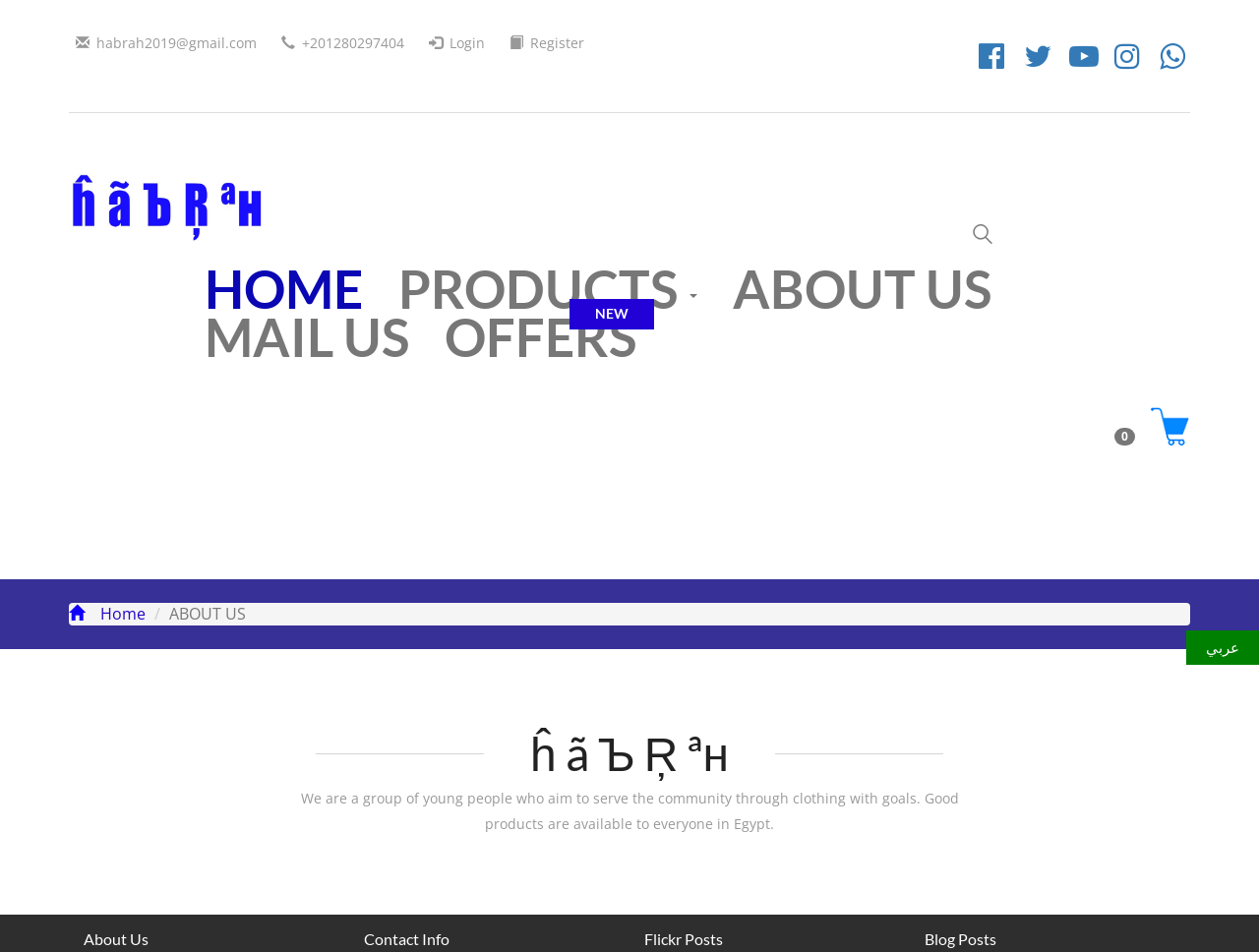Using the image as a reference, answer the following question in as much detail as possible:
What is the phone number?

The phone number can be found at the top of the webpage, next to the contact email.